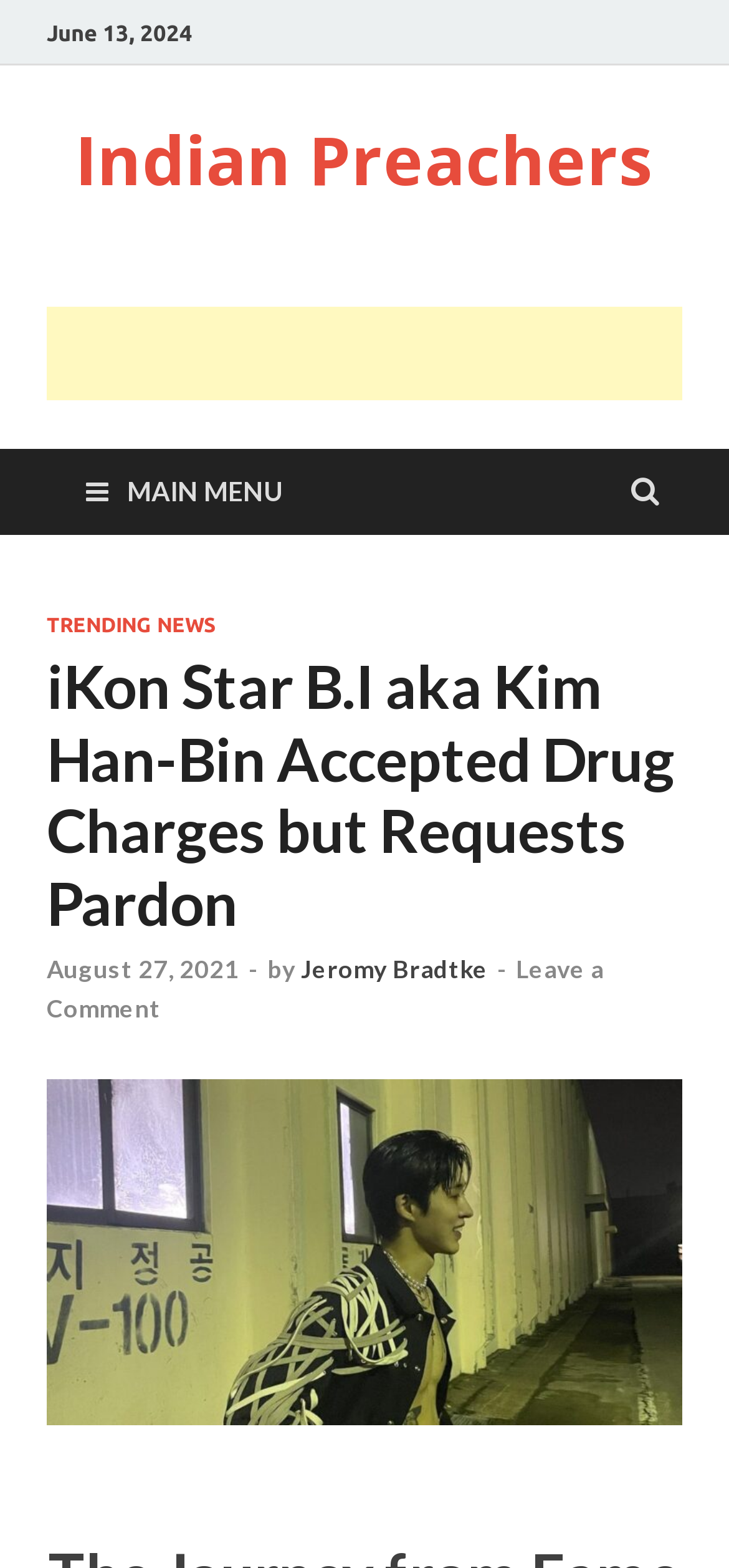Could you determine the bounding box coordinates of the clickable element to complete the instruction: "Click on MAIN MENU"? Provide the coordinates as four float numbers between 0 and 1, i.e., [left, top, right, bottom].

[0.077, 0.286, 0.428, 0.341]